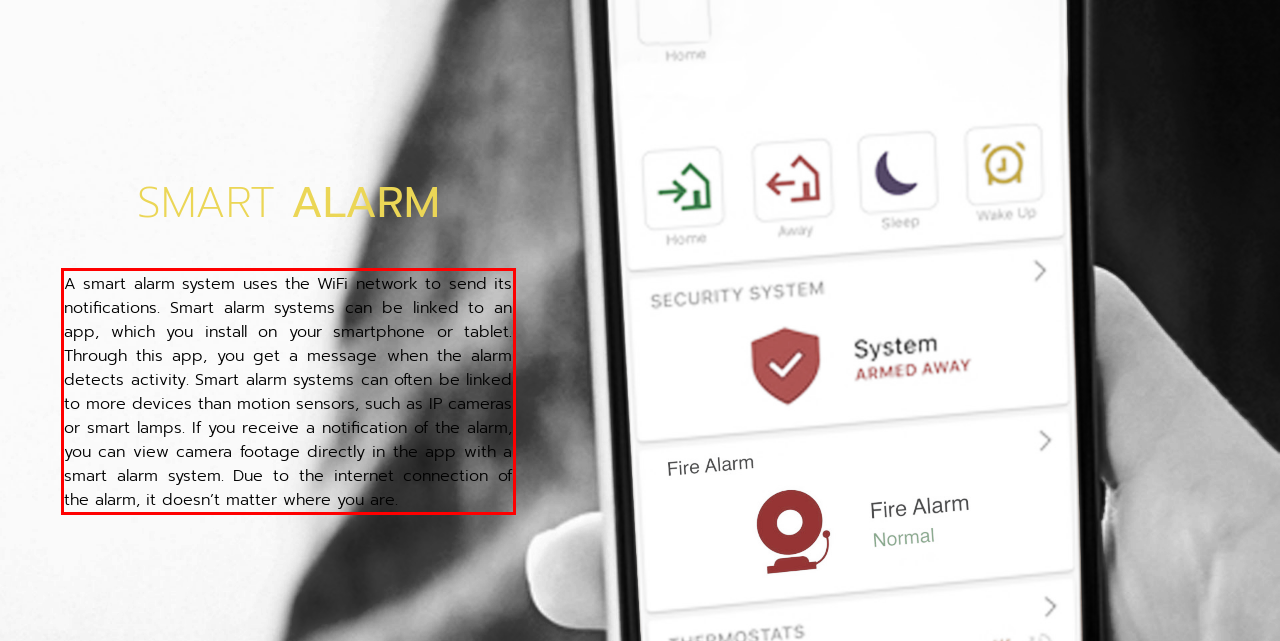In the screenshot of the webpage, find the red bounding box and perform OCR to obtain the text content restricted within this red bounding box.

A smart alarm system uses the WiFi network to send its notifications. Smart alarm systems can be linked to an app, which you install on your smartphone or tablet. Through this app, you get a message when the alarm detects activity. Smart alarm systems can often be linked to more devices than motion sensors, such as IP cameras or smart lamps. If you receive a notification of the alarm, you can view camera footage directly in the app with a smart alarm system. Due to the internet connection of the alarm, it doesn’t matter where you are.